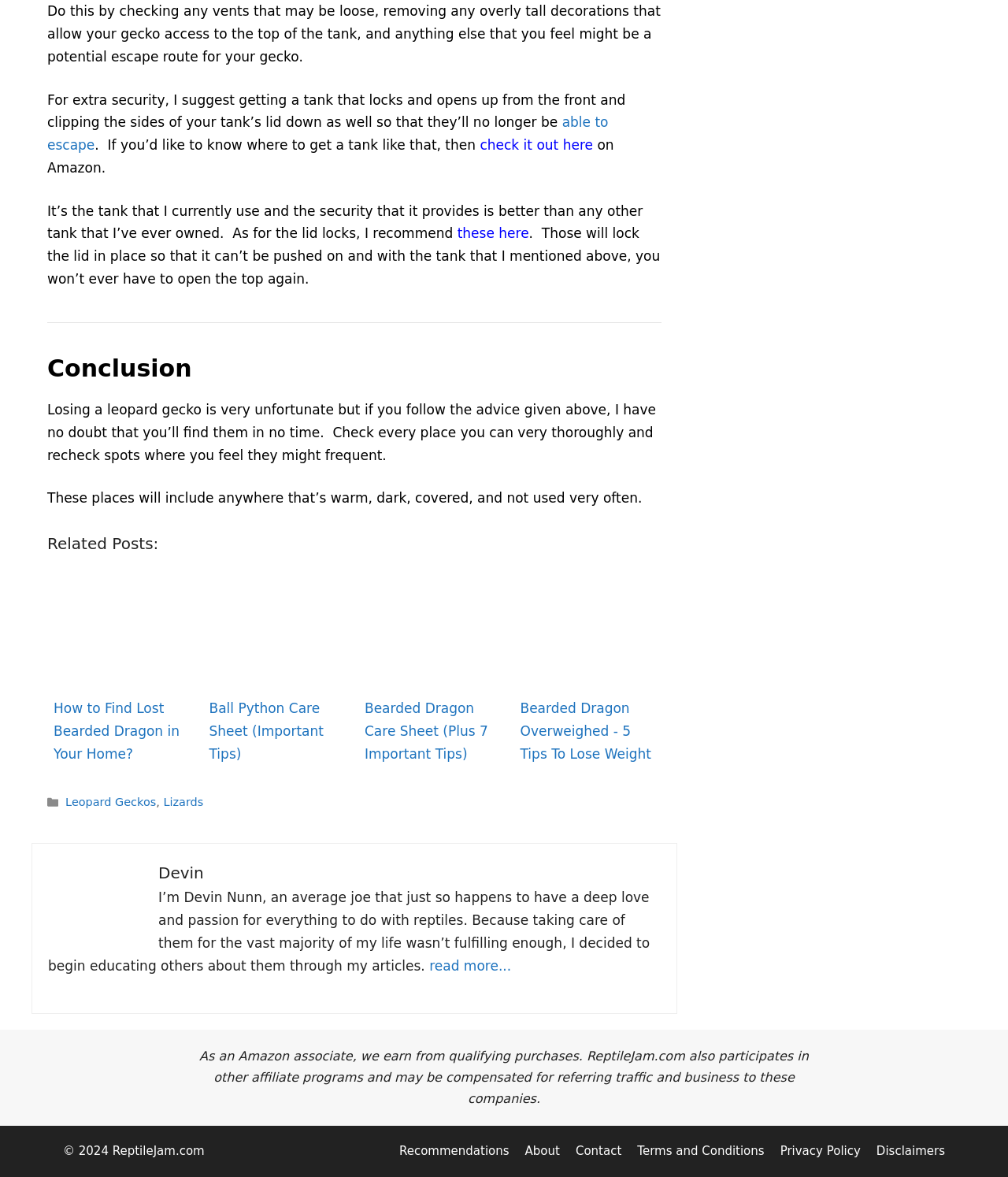Answer the question with a brief word or phrase:
What is the purpose of the webpage?

To educate about reptile care